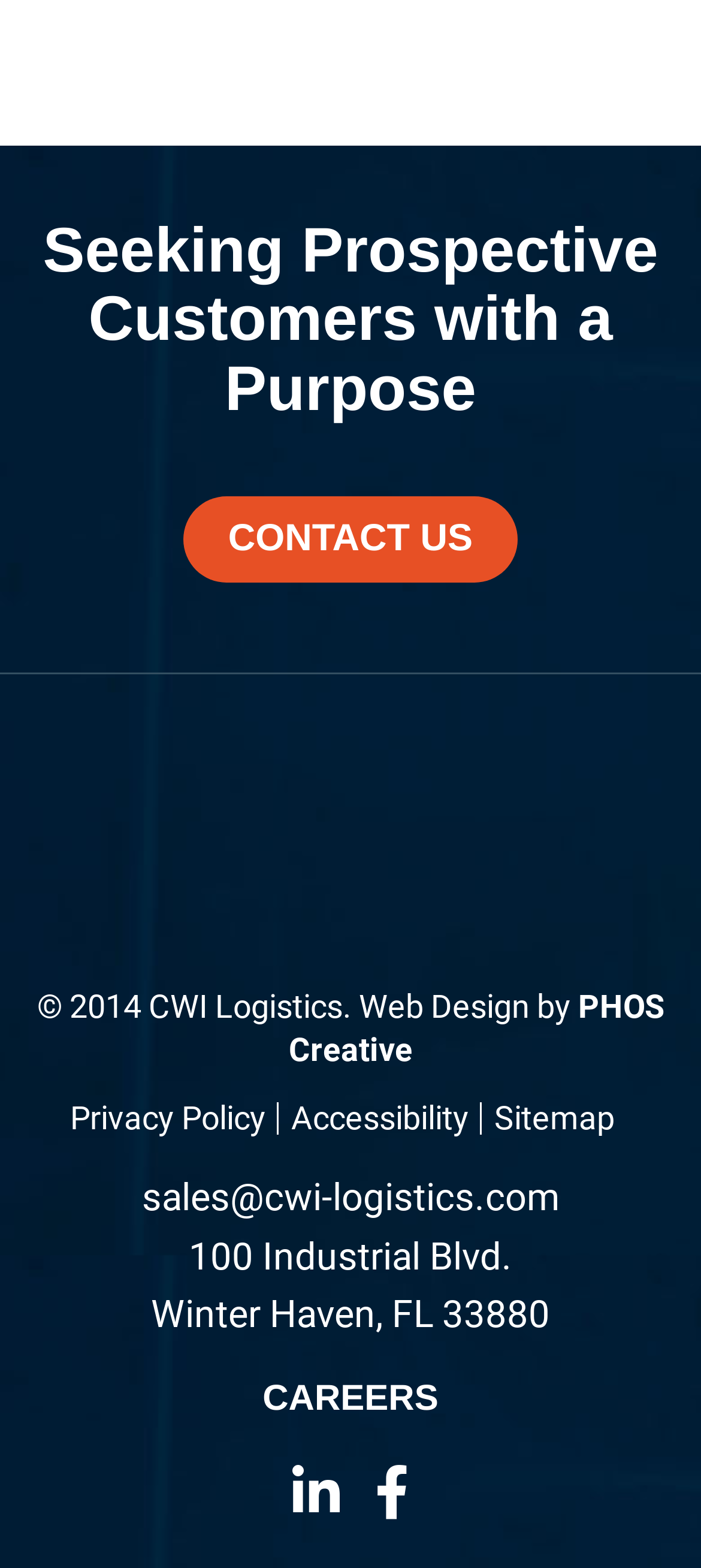Given the element description "title="Home URL"", identify the bounding box of the corresponding UI element.

[0.051, 0.557, 0.949, 0.581]